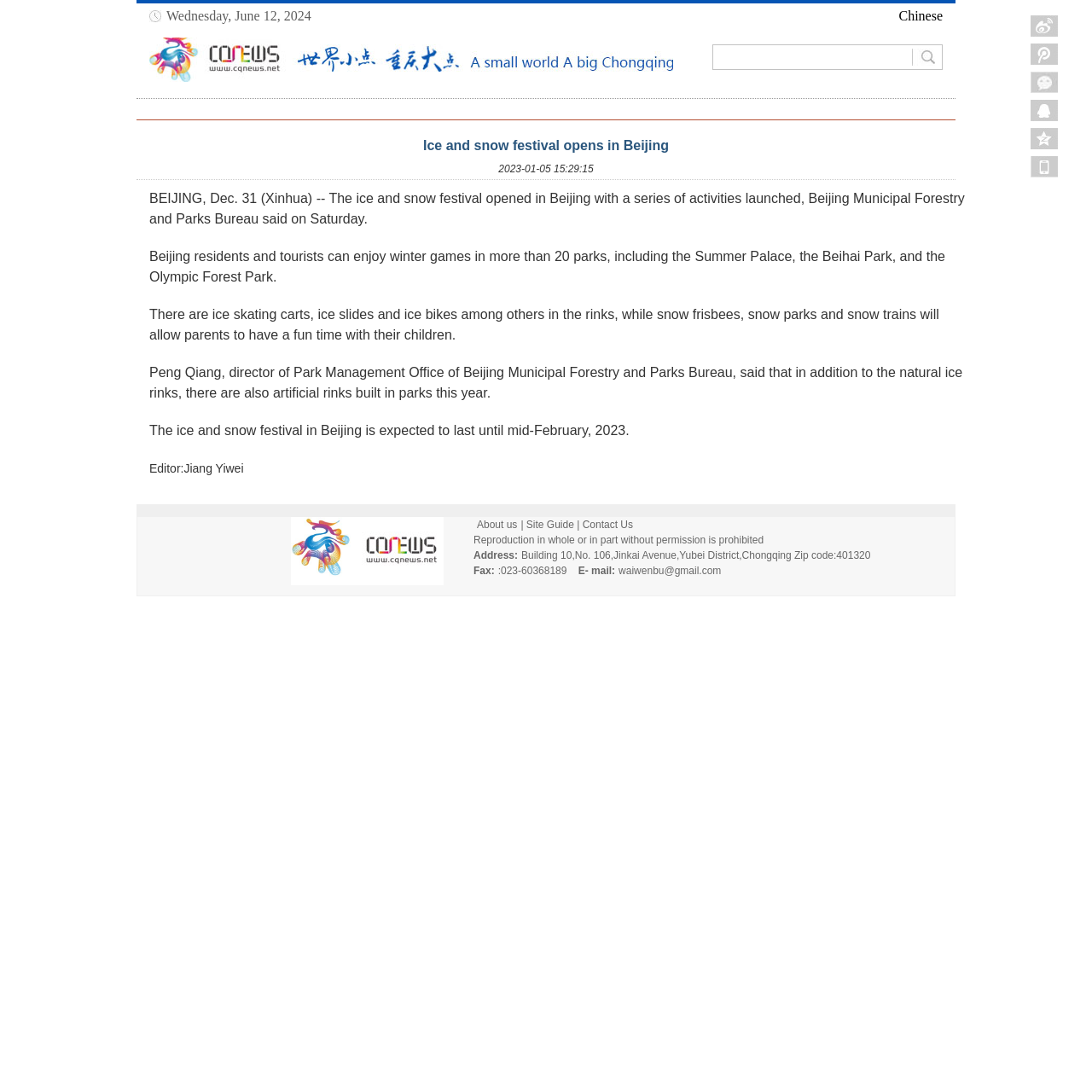Please provide a detailed answer to the question below based on the screenshot: 
When is the festival expected to end?

According to the webpage content, the ice and snow festival in Beijing is expected to last until mid-February, 2023, as mentioned in the description of the festival activities.